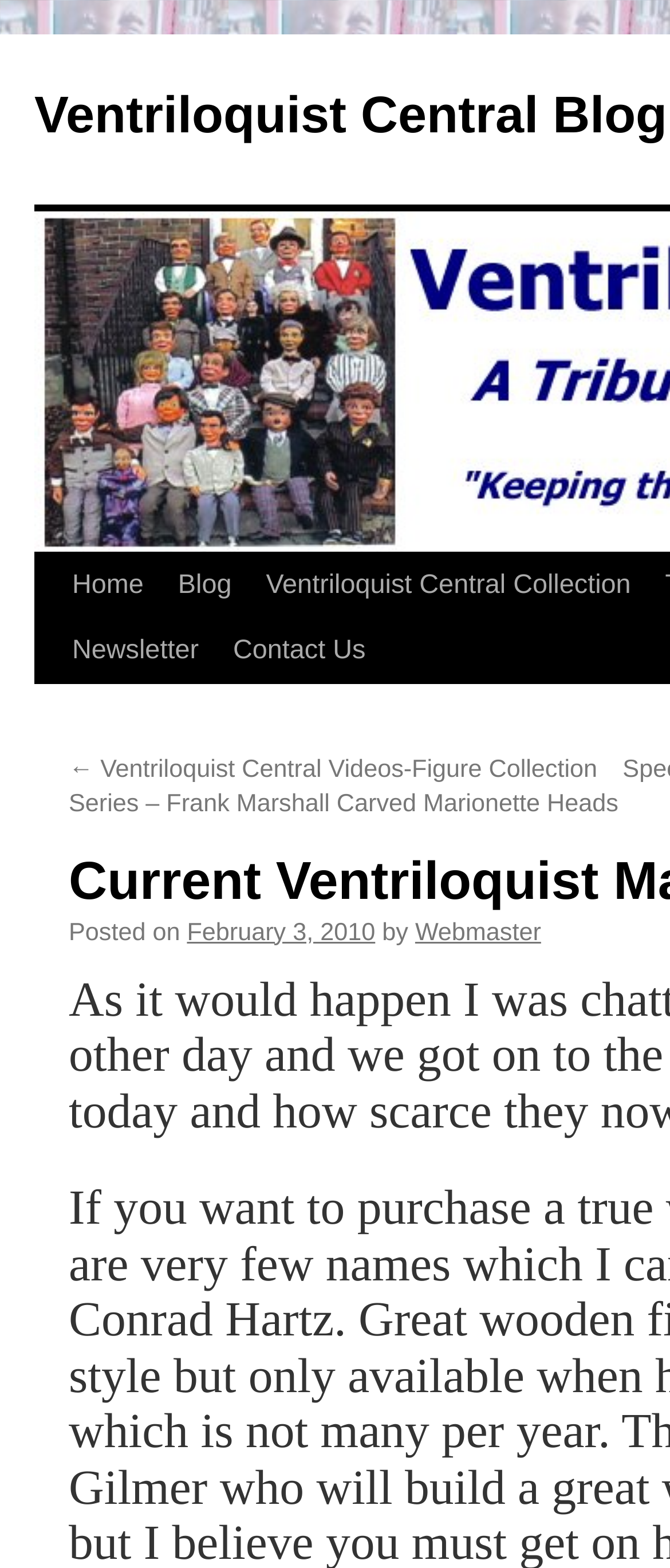Determine the bounding box coordinates for the clickable element required to fulfill the instruction: "read previous post". Provide the coordinates as four float numbers between 0 and 1, i.e., [left, top, right, bottom].

[0.103, 0.482, 0.923, 0.522]